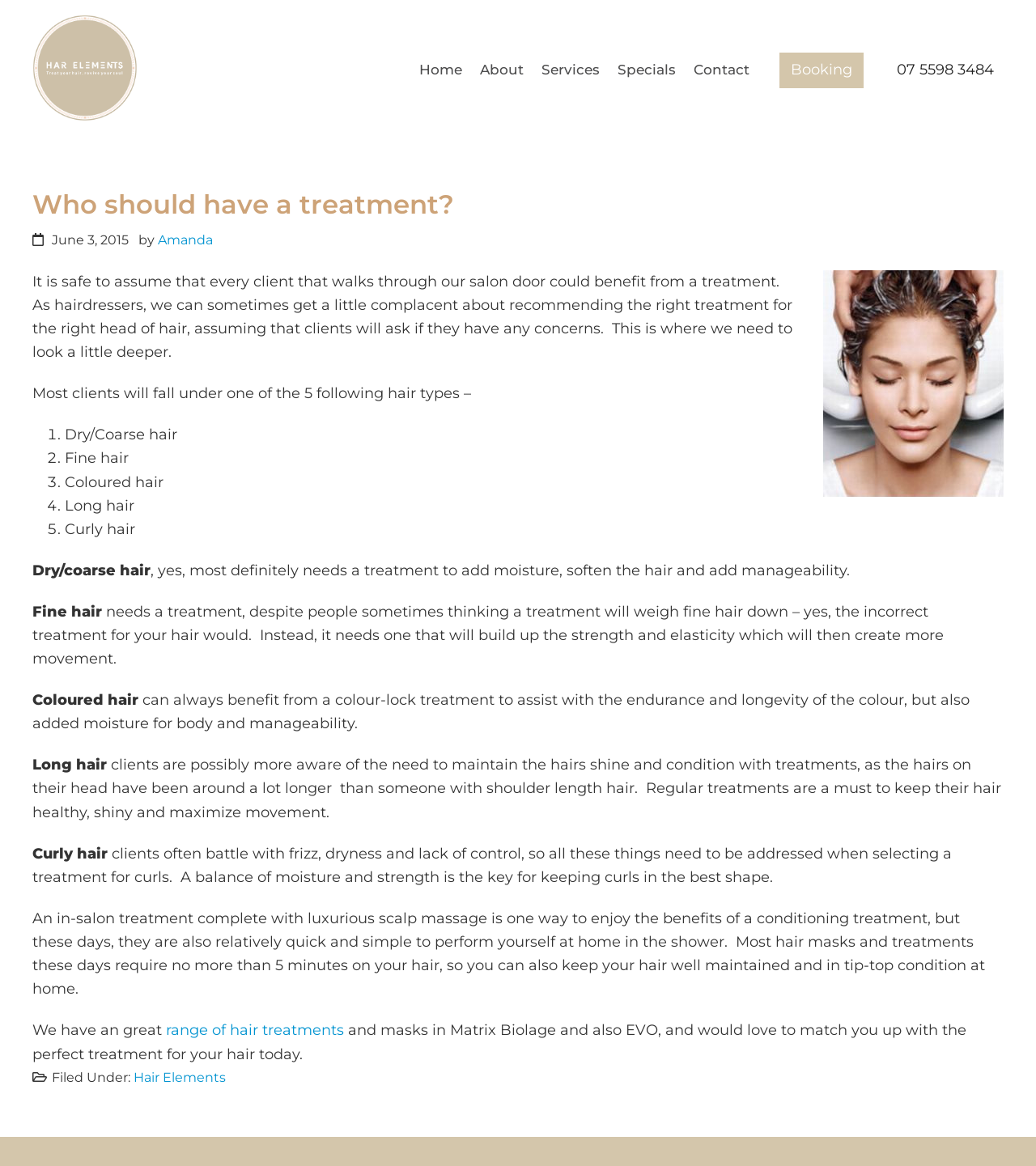Detail the features and information presented on the webpage.

The webpage is about hair treatments and their benefits. At the top, there are two "Skip to" links, followed by the website's logo, "Hair Elements", which is an image with a link. The main navigation menu is located below, with links to "Home", "About", "Services", "Specials", and "Contact". 

The main content area is divided into an article section and a footer section. The article section has a heading "Who should have a treatment?" and a subheading with the date "June 3, 2015" and the author's name "Amanda". Below this, there is an image of someone getting their hair washed.

The main text explains that every client who walks into a salon could benefit from a treatment, and hairdressers should not assume that clients will ask for one if they have concerns. The text then lists five types of hair that can benefit from treatments: dry/coarse hair, fine hair, colored hair, long hair, and curly hair. Each type of hair has a brief description of its needs and how a treatment can help.

At the bottom of the article, there is a section that discusses the benefits of in-salon treatments and how they can be done at home. The text also mentions that the website has a range of hair treatments and masks from Matrix Biolage and EVO, and invites readers to find the perfect treatment for their hair.

The footer section has a "Filed Under" category with a link to "Hair Elements".